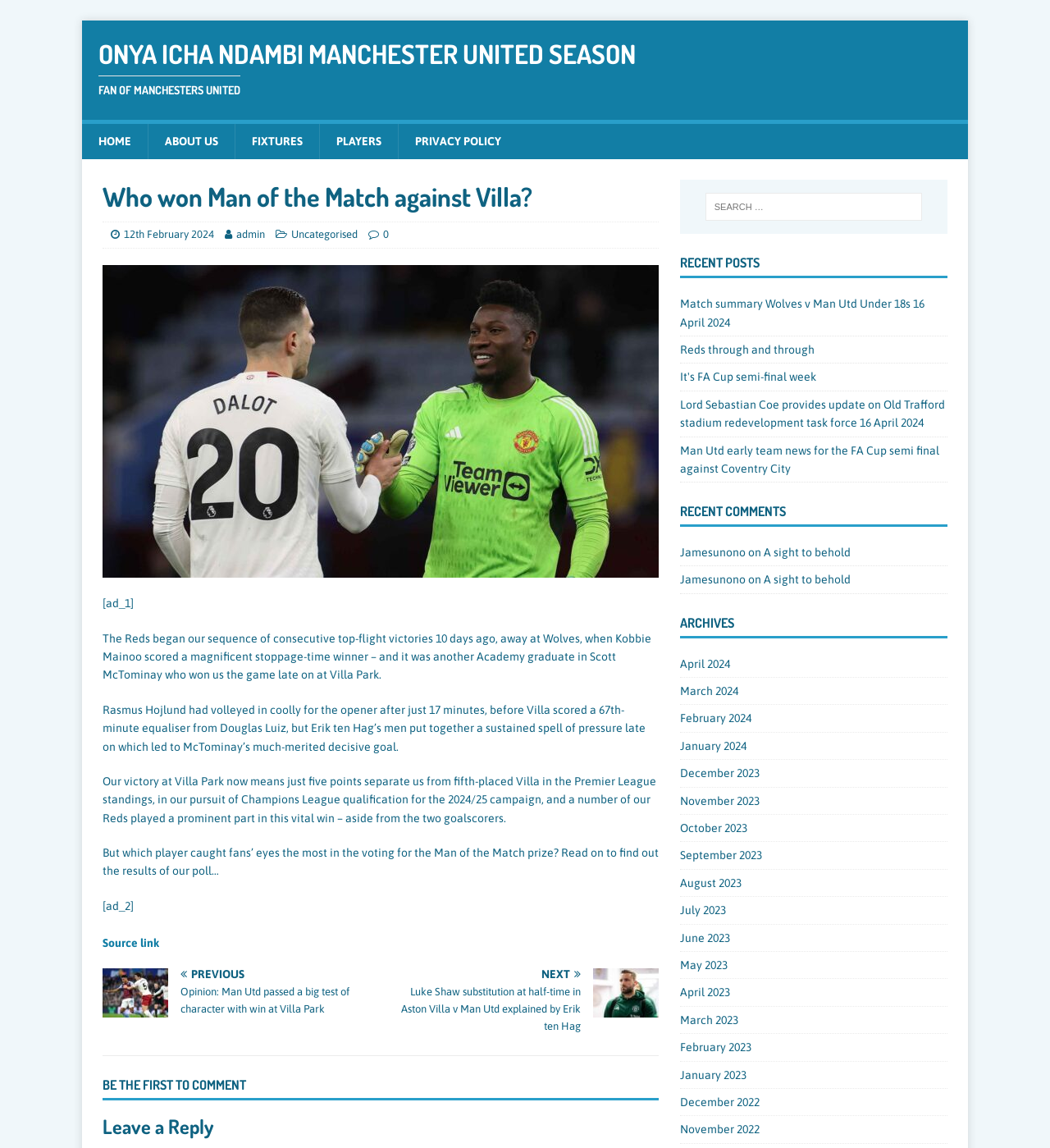Please identify the webpage's heading and generate its text content.

Who won Man of the Match against Villa?